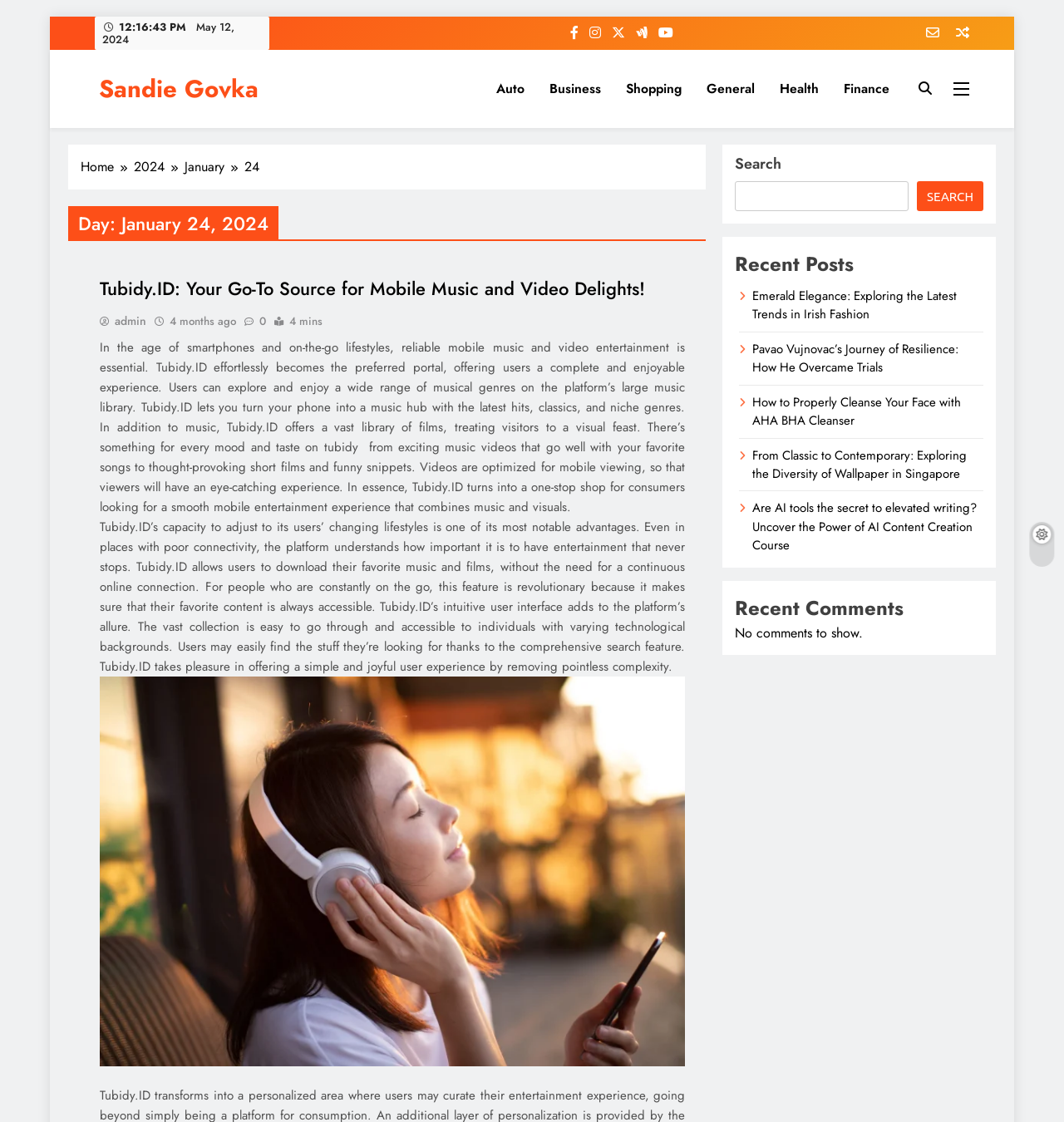Can you specify the bounding box coordinates of the area that needs to be clicked to fulfill the following instruction: "Click on the 'Home' link"?

[0.076, 0.14, 0.126, 0.158]